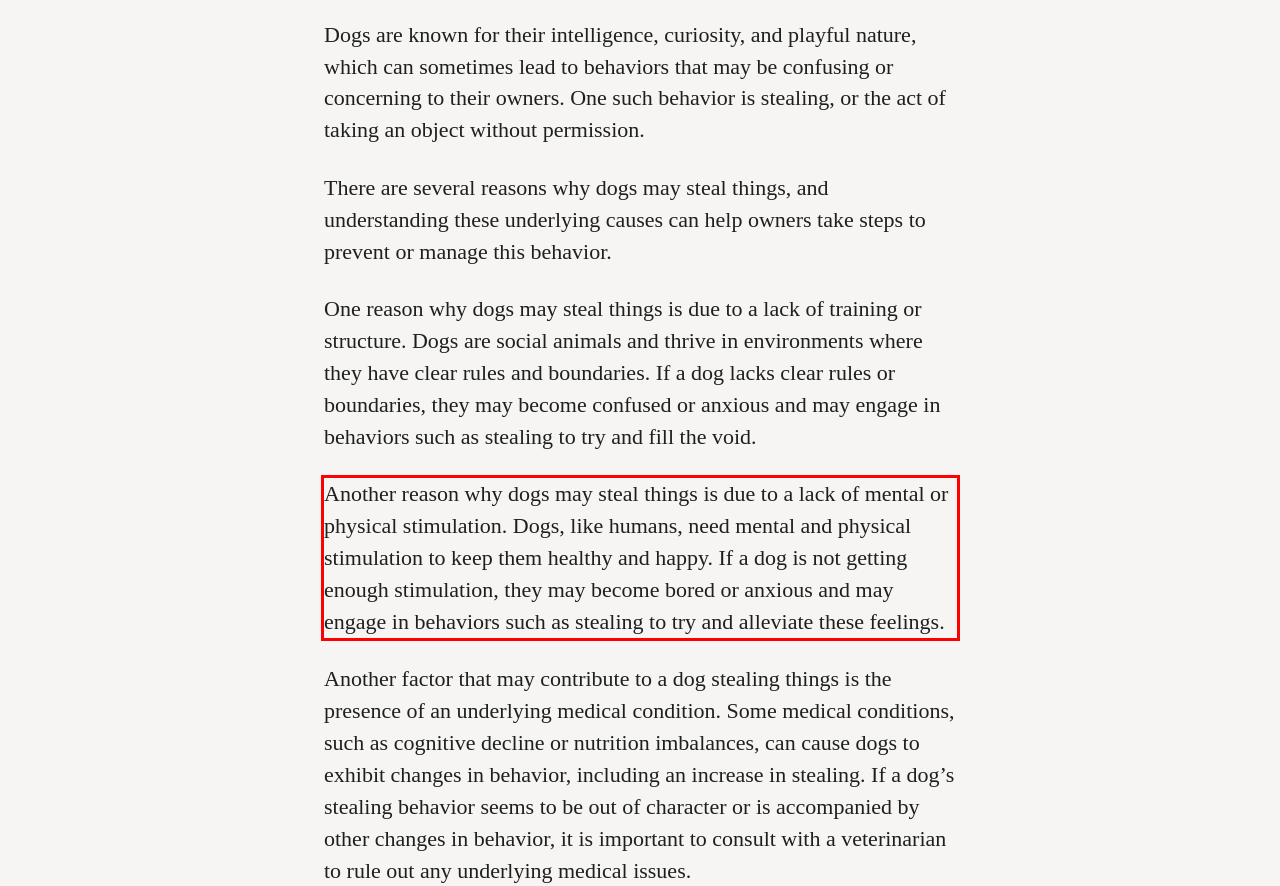Given the screenshot of a webpage, identify the red rectangle bounding box and recognize the text content inside it, generating the extracted text.

Another reason why dogs may steal things is due to a lack of mental or physical stimulation. Dogs, like humans, need mental and physical stimulation to keep them healthy and happy. If a dog is not getting enough stimulation, they may become bored or anxious and may engage in behaviors such as stealing to try and alleviate these feelings.